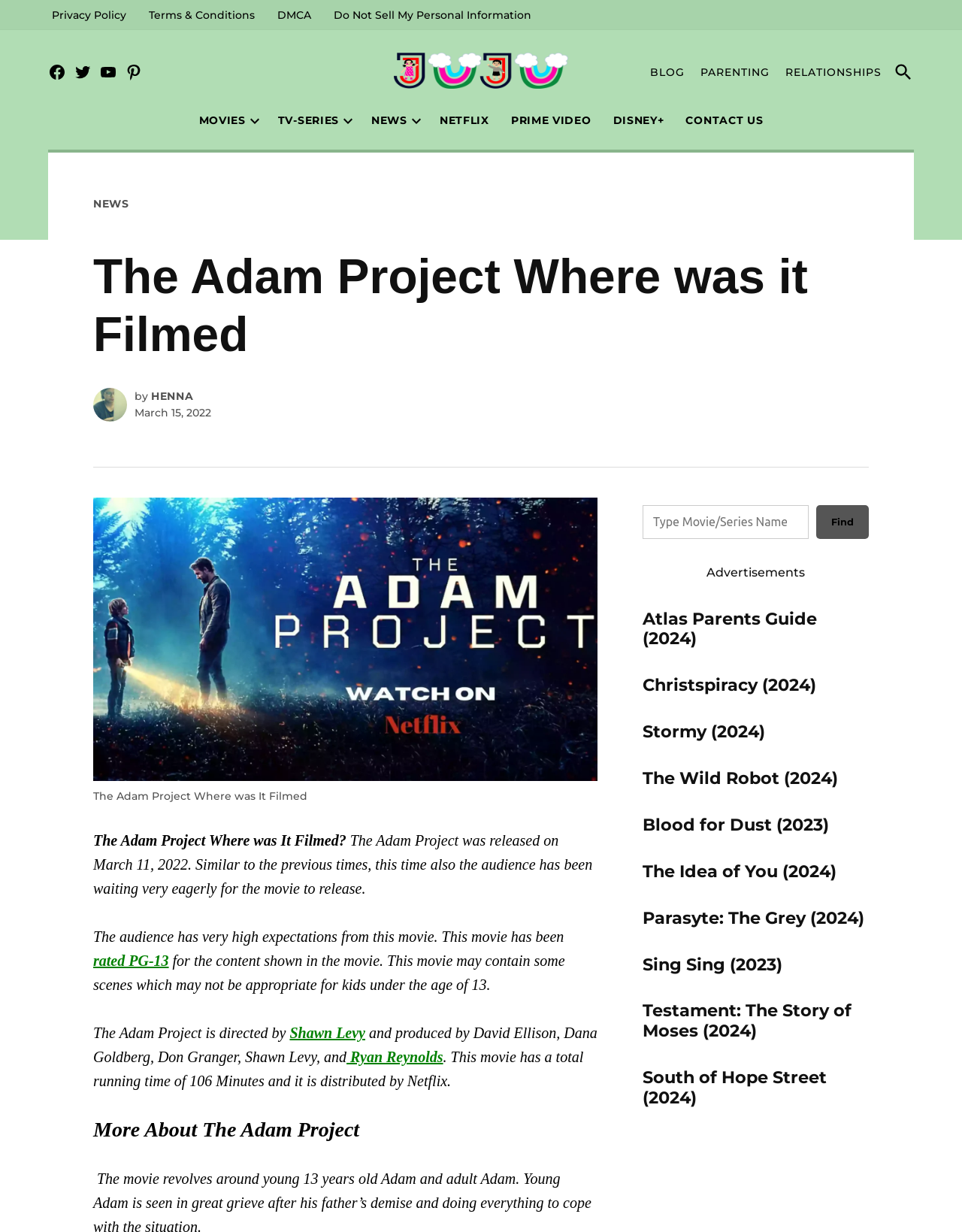How long is The Adam Project? Analyze the screenshot and reply with just one word or a short phrase.

106 Minutes